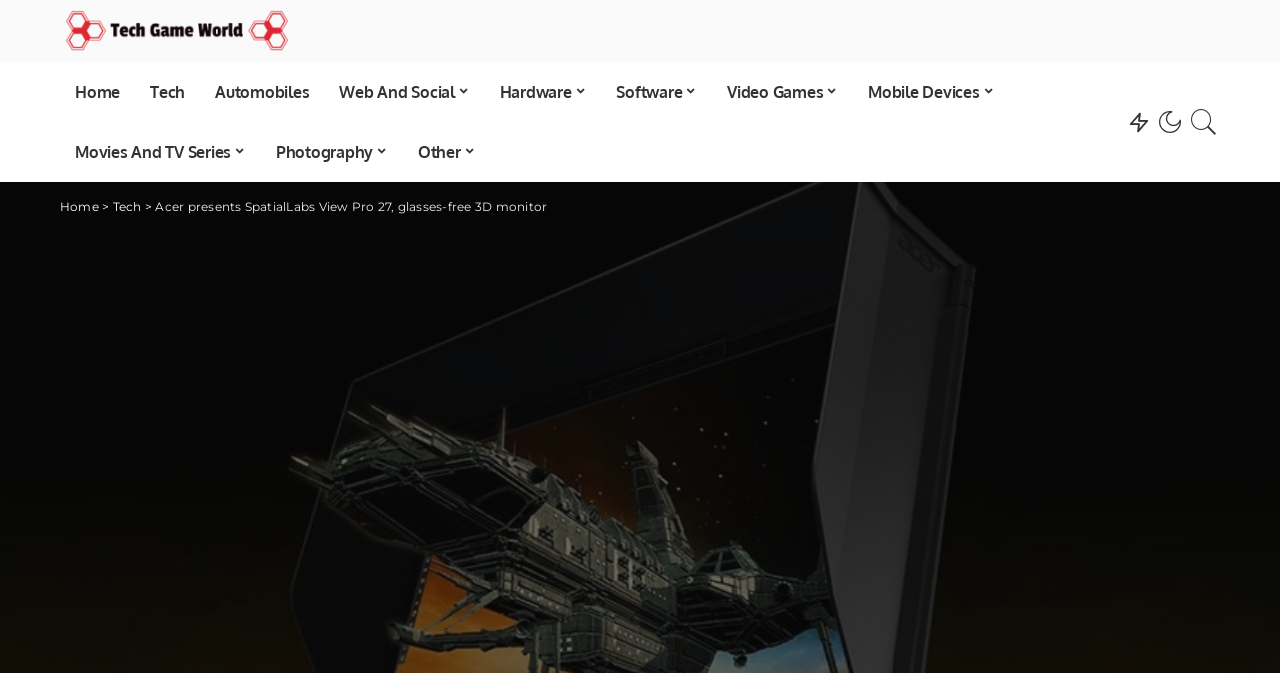Identify the bounding box coordinates of the clickable region necessary to fulfill the following instruction: "go to home page". The bounding box coordinates should be four float numbers between 0 and 1, i.e., [left, top, right, bottom].

[0.047, 0.092, 0.105, 0.181]